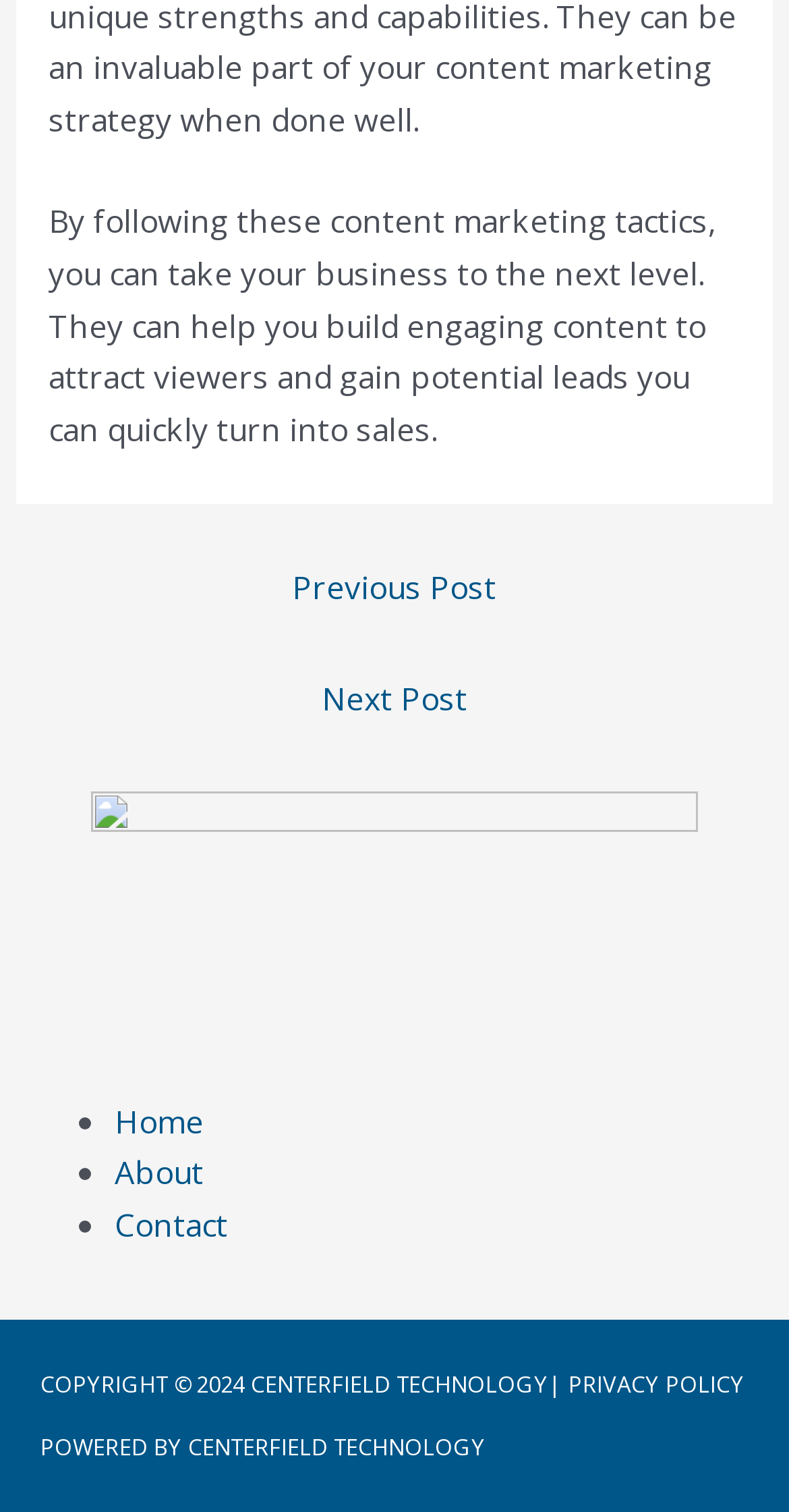What is the purpose of the link at the bottom?
From the image, respond with a single word or phrase.

To access the PRIVACY POLICY